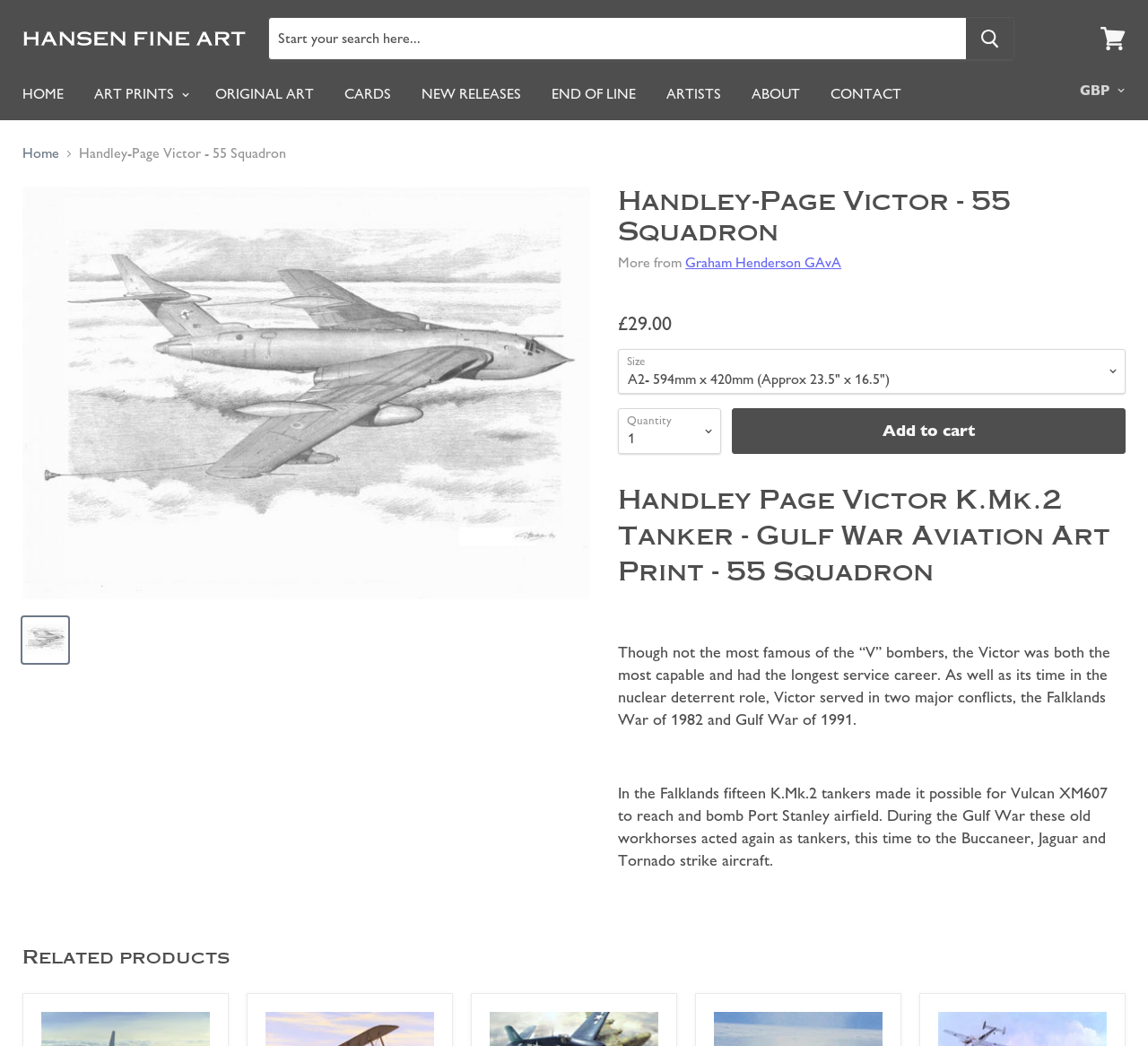Please identify the bounding box coordinates of the area I need to click to accomplish the following instruction: "Add to cart".

[0.638, 0.39, 0.98, 0.434]